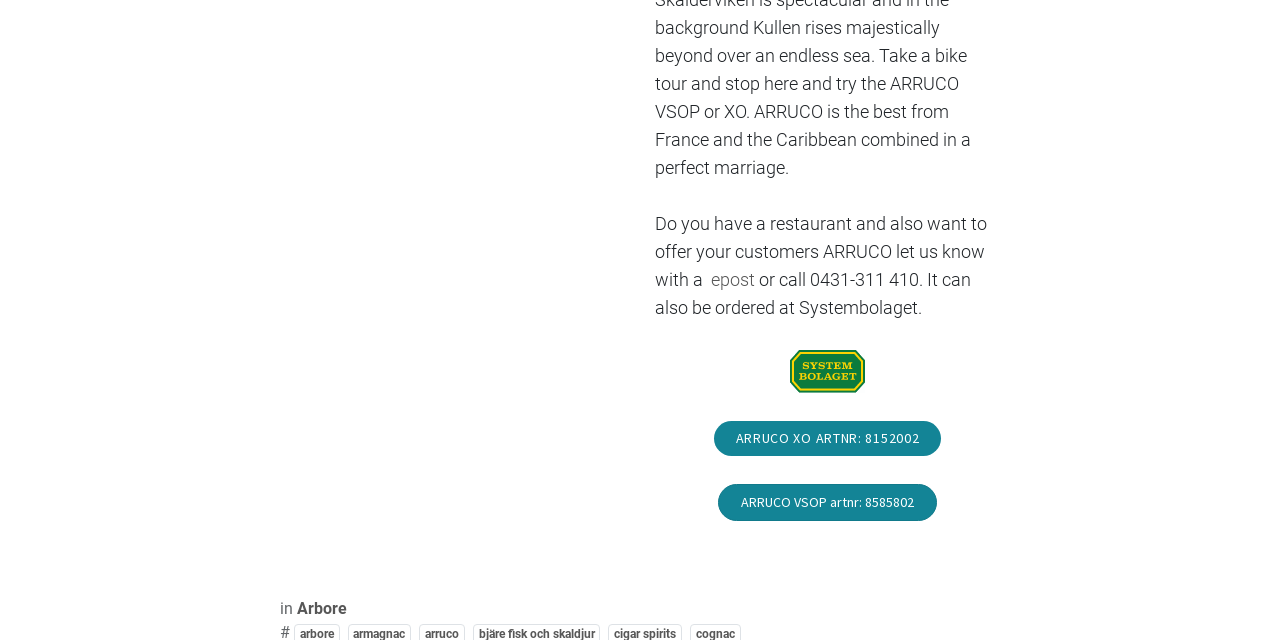Determine the bounding box coordinates (top-left x, top-left y, bottom-right x, bottom-right y) of the UI element described in the following text: epost

[0.555, 0.42, 0.593, 0.453]